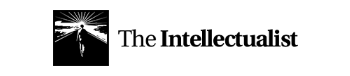What is the context of the significant geopolitical events mentioned?
Provide a fully detailed and comprehensive answer to the question.

The headline accompanying the content is analyzed to identify the context of the significant geopolitical events mentioned. The context is determined to be the interactions between American conservatism and Russian leadership, particularly in relation to Tucker Carlson's planned interview with Vladimir Putin.